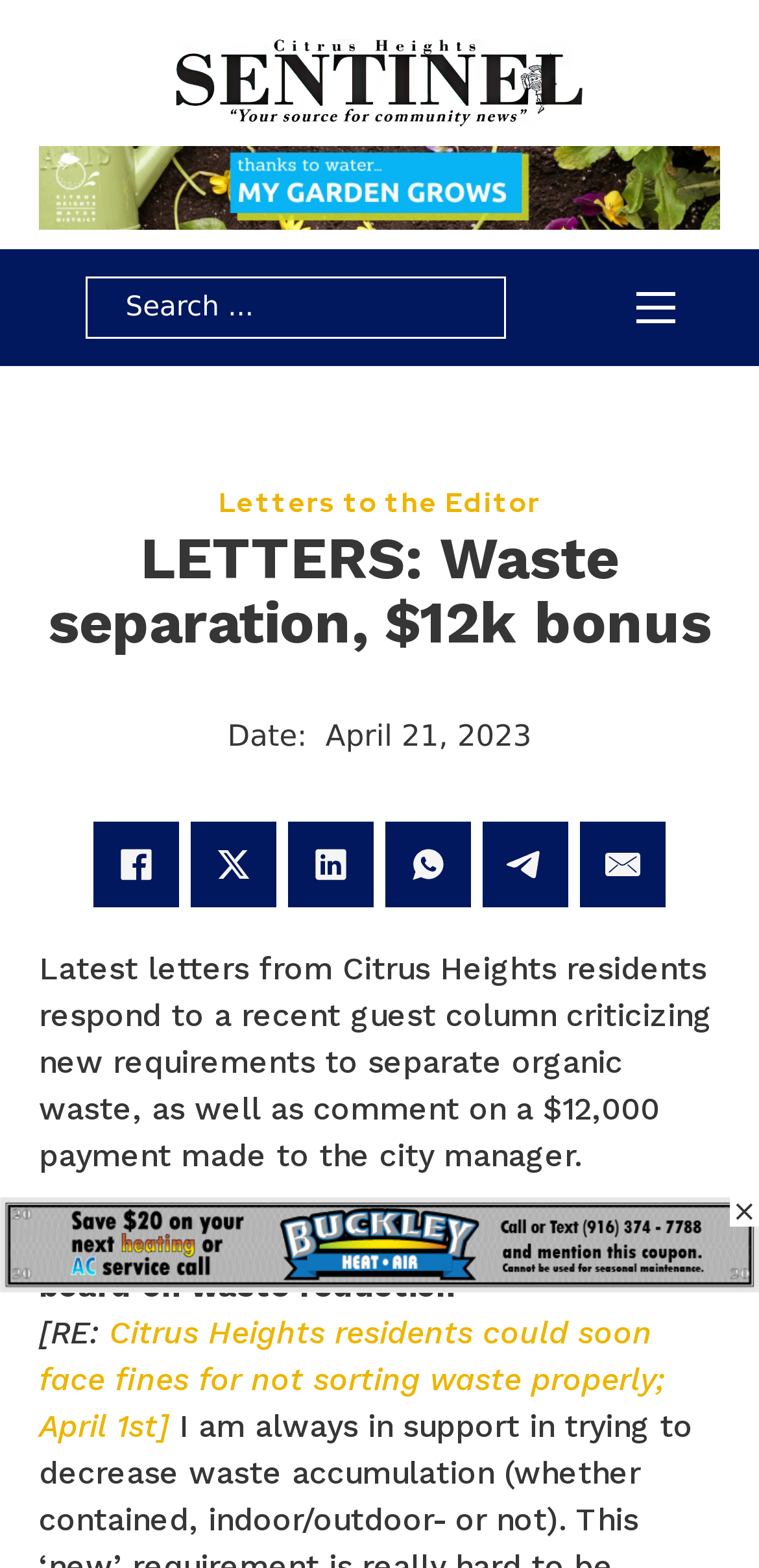What is the topic of the letters to the editor?
Please respond to the question with a detailed and informative answer.

I found the answer by reading the text content of the webpage, specifically the sentence 'Latest letters from Citrus Heights residents respond to a recent guest column criticizing new requirements to separate organic waste, as well as comment on a $12,000 payment made to the city manager.' which mentions the topics of waste separation and city manager payment.